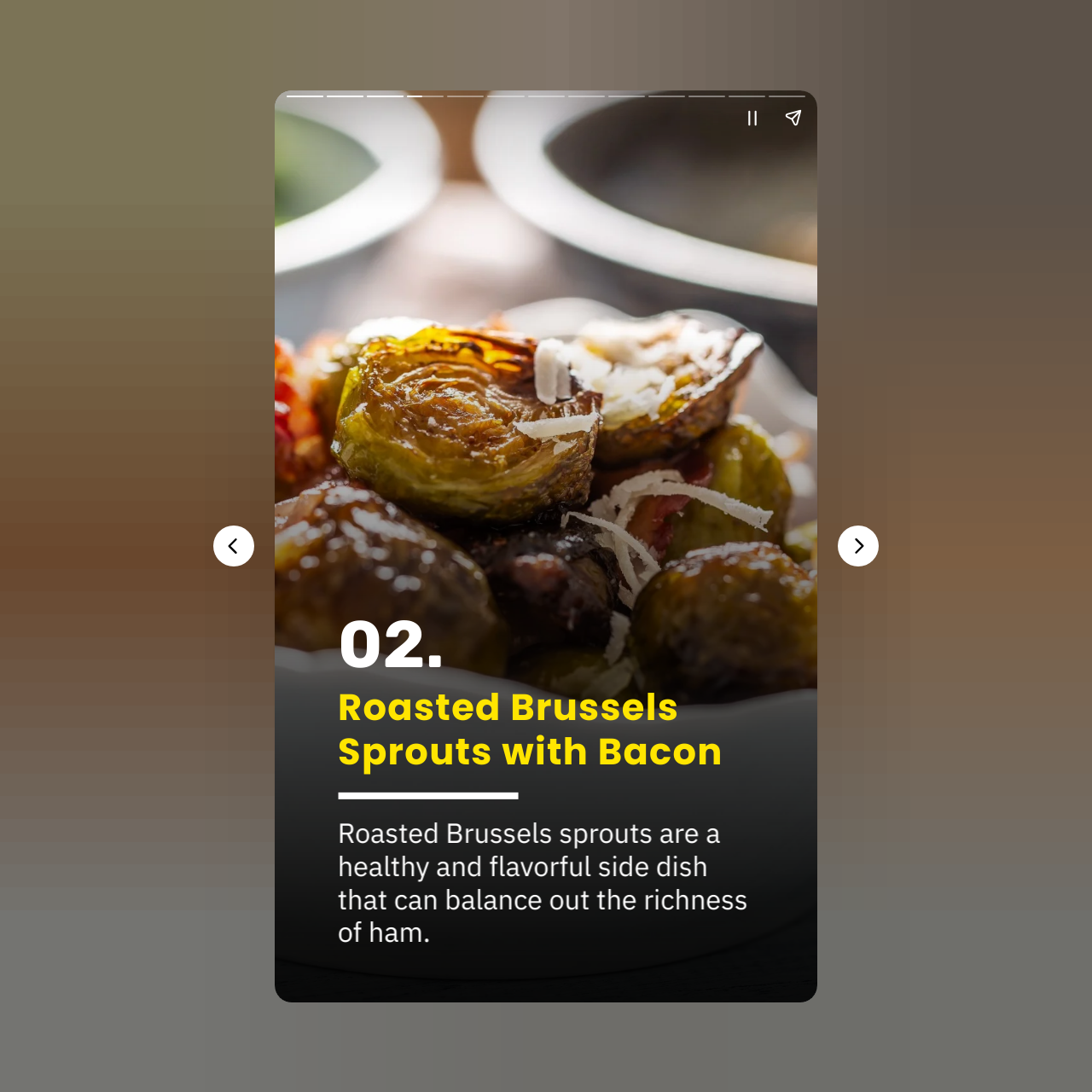Answer the question in one word or a short phrase:
What is the topic of the webpage?

Ham dinner side dishes